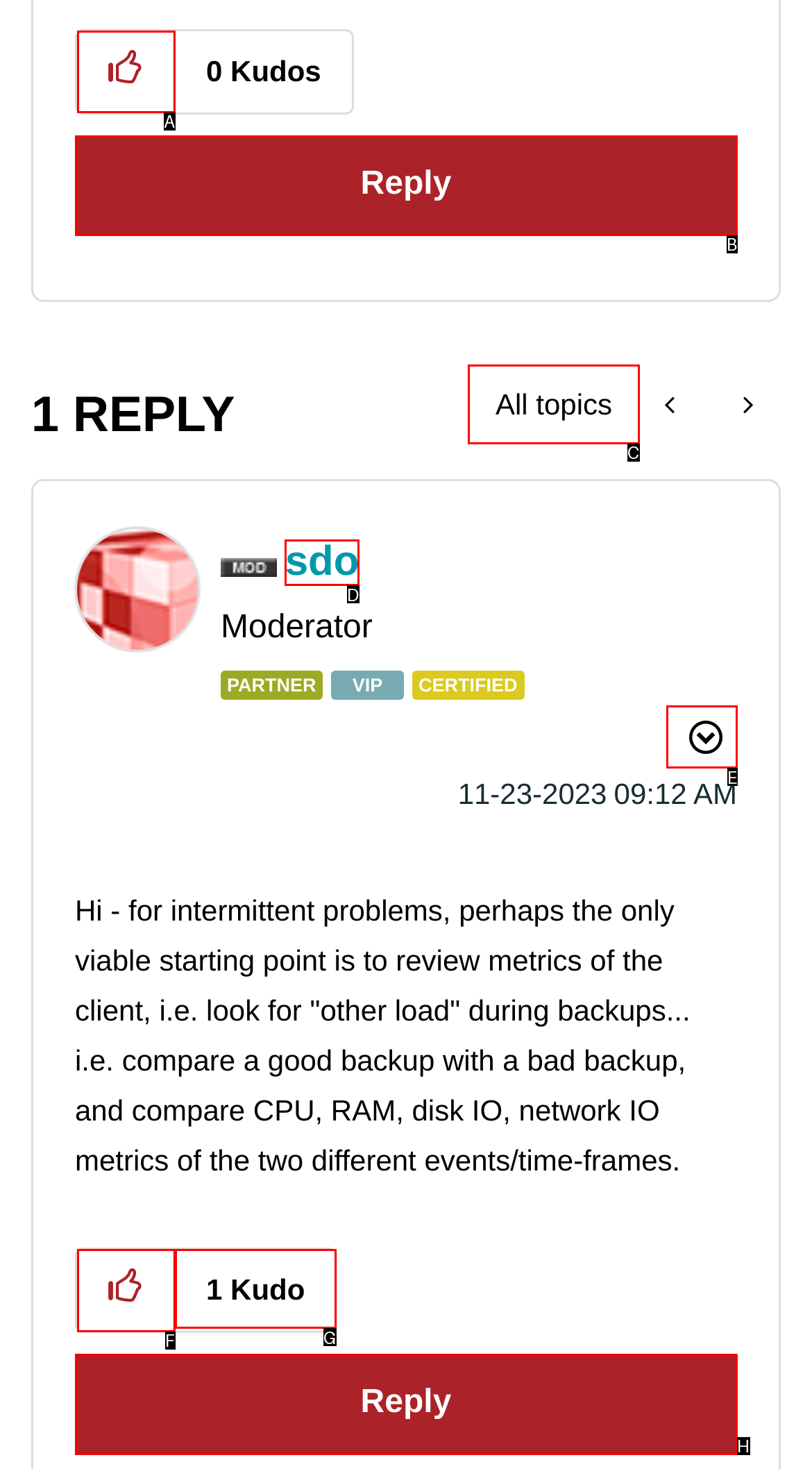Based on the element description: All topics, choose the HTML element that matches best. Provide the letter of your selected option.

C